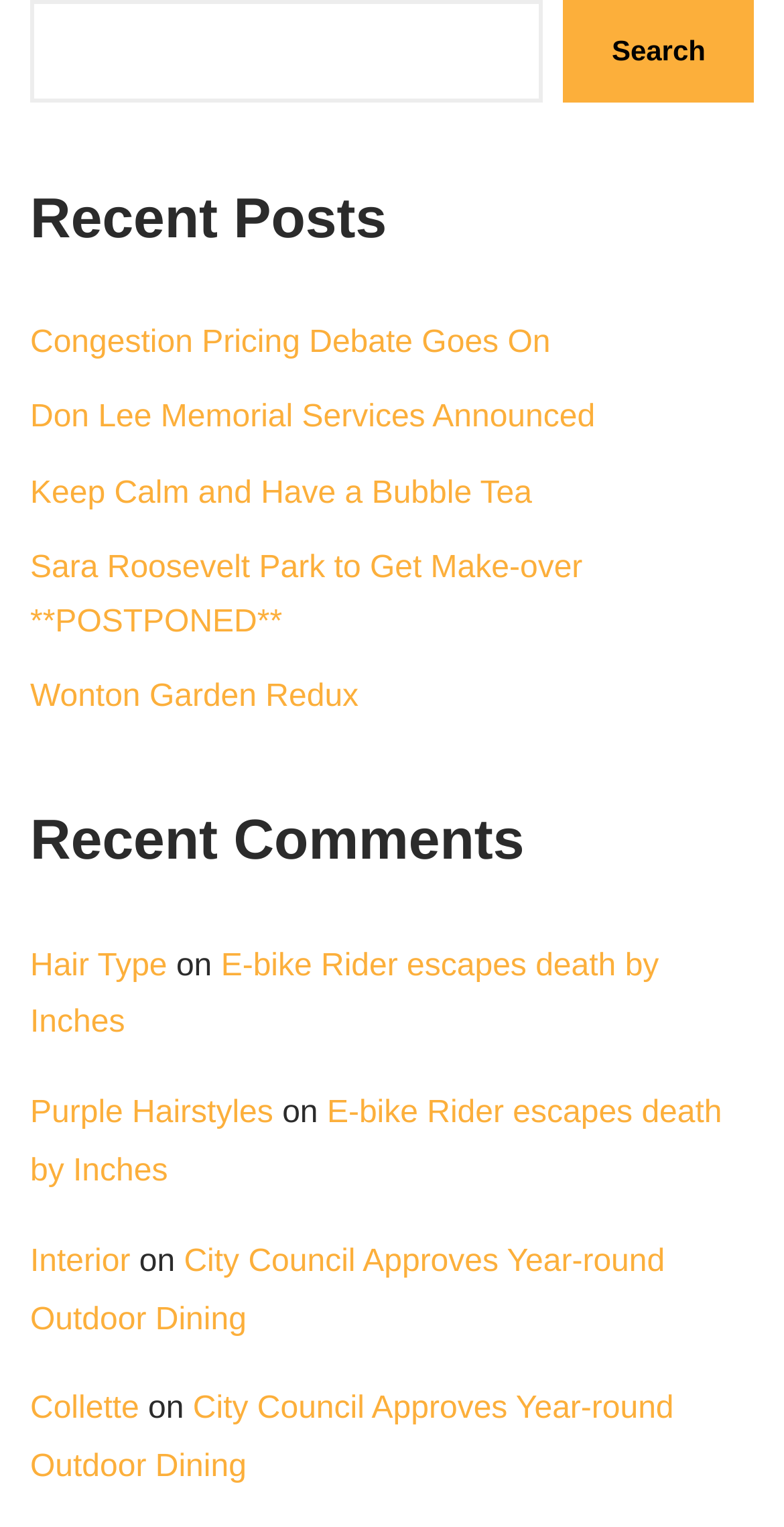Please provide a one-word or short phrase answer to the question:
What is the topic of the third recent comment?

Interior